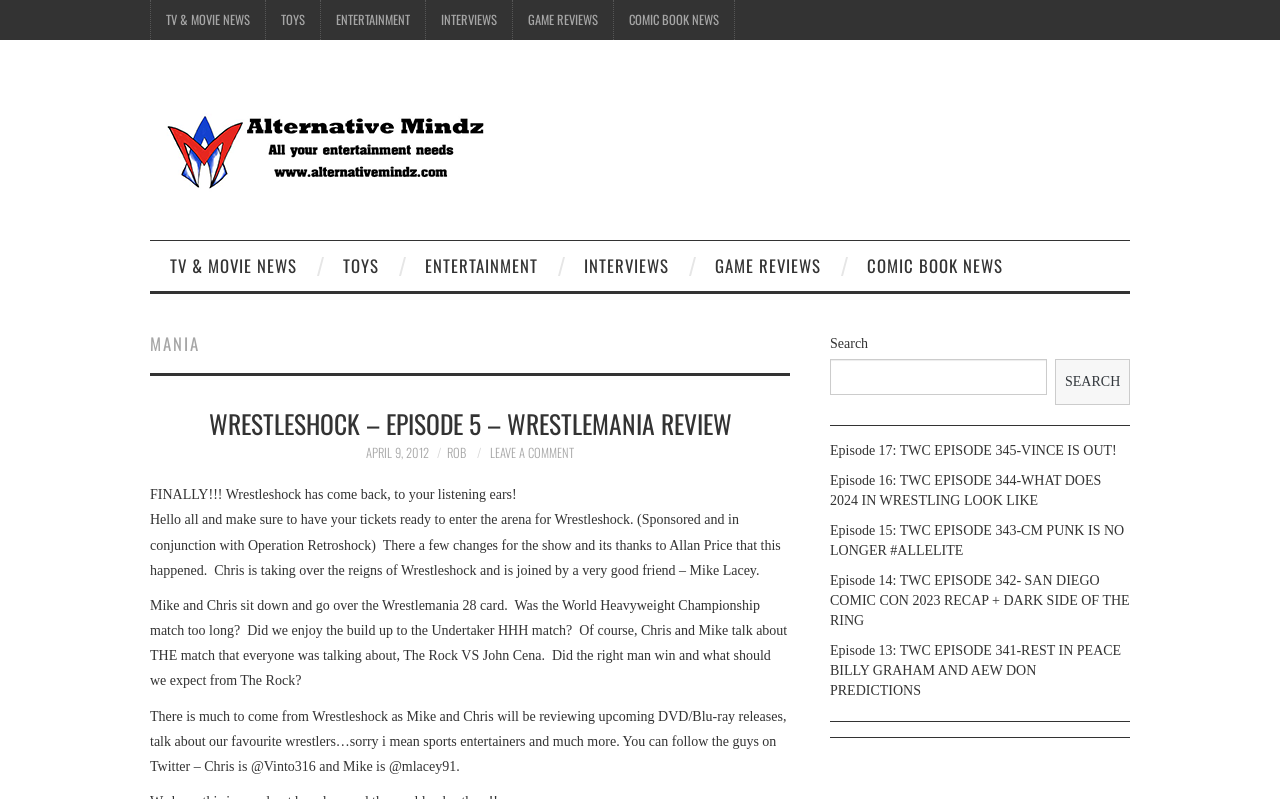Determine the bounding box for the UI element that matches this description: "Interviews".

[0.441, 0.302, 0.538, 0.364]